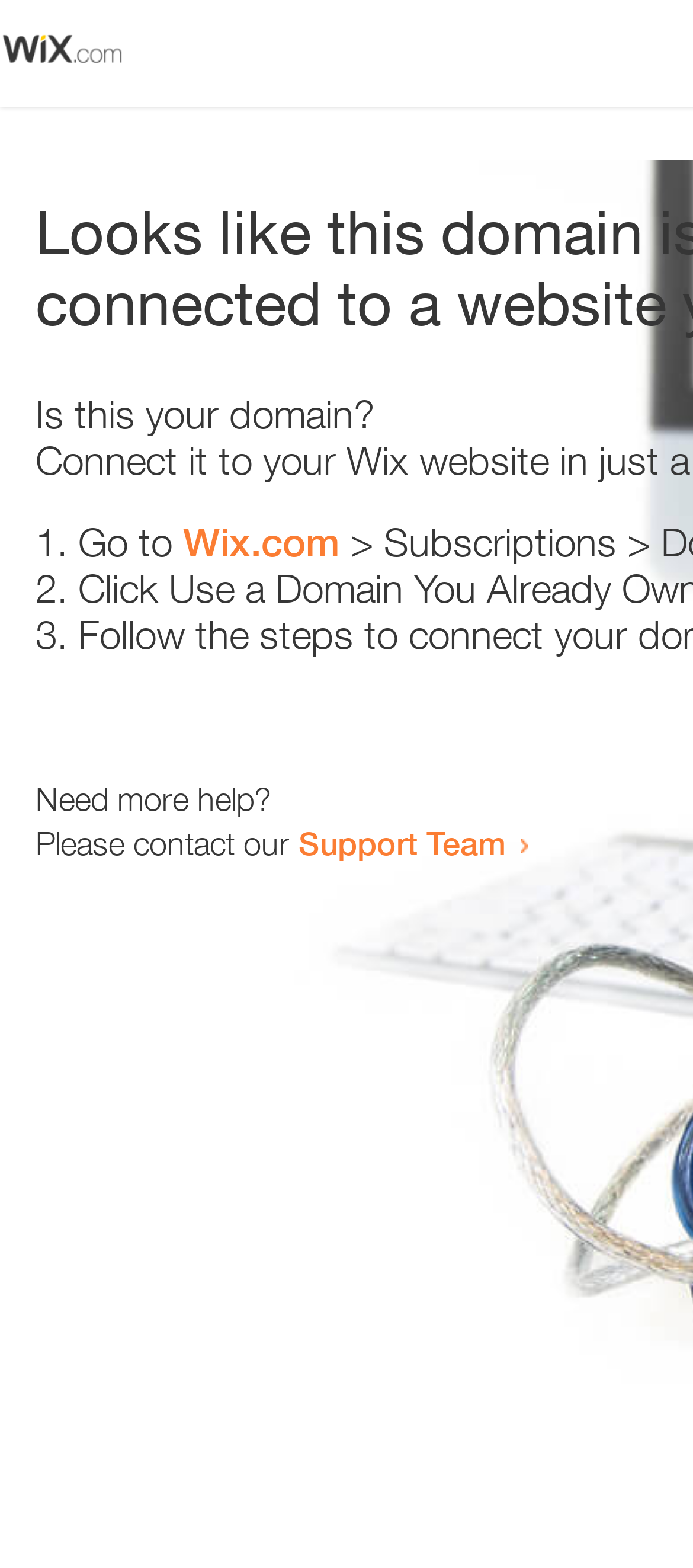Determine the bounding box of the UI element mentioned here: "Support Team". The coordinates must be in the format [left, top, right, bottom] with values ranging from 0 to 1.

[0.431, 0.525, 0.731, 0.55]